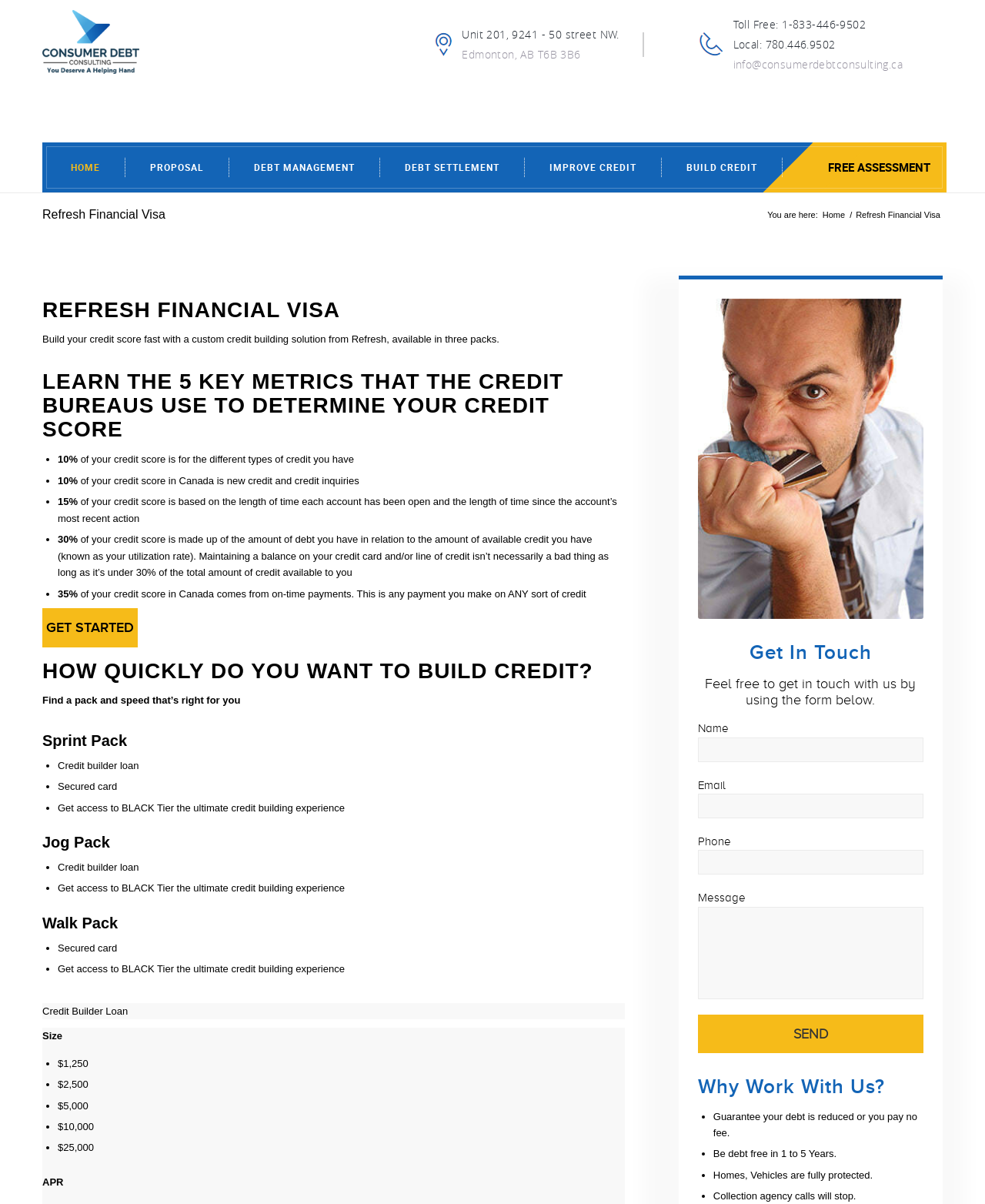What is the minimum credit builder loan size?
From the image, respond using a single word or phrase.

$1,250